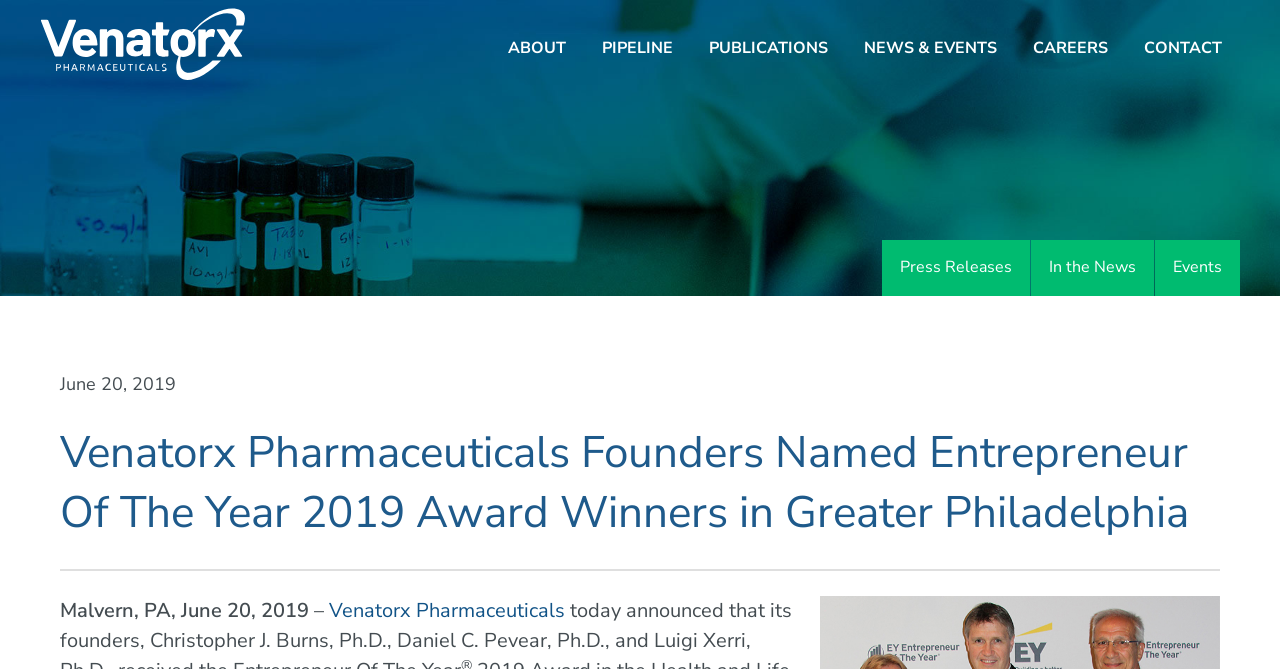Identify the bounding box coordinates of the clickable section necessary to follow the following instruction: "click ABOUT". The coordinates should be presented as four float numbers from 0 to 1, i.e., [left, top, right, bottom].

[0.383, 0.077, 0.456, 0.122]